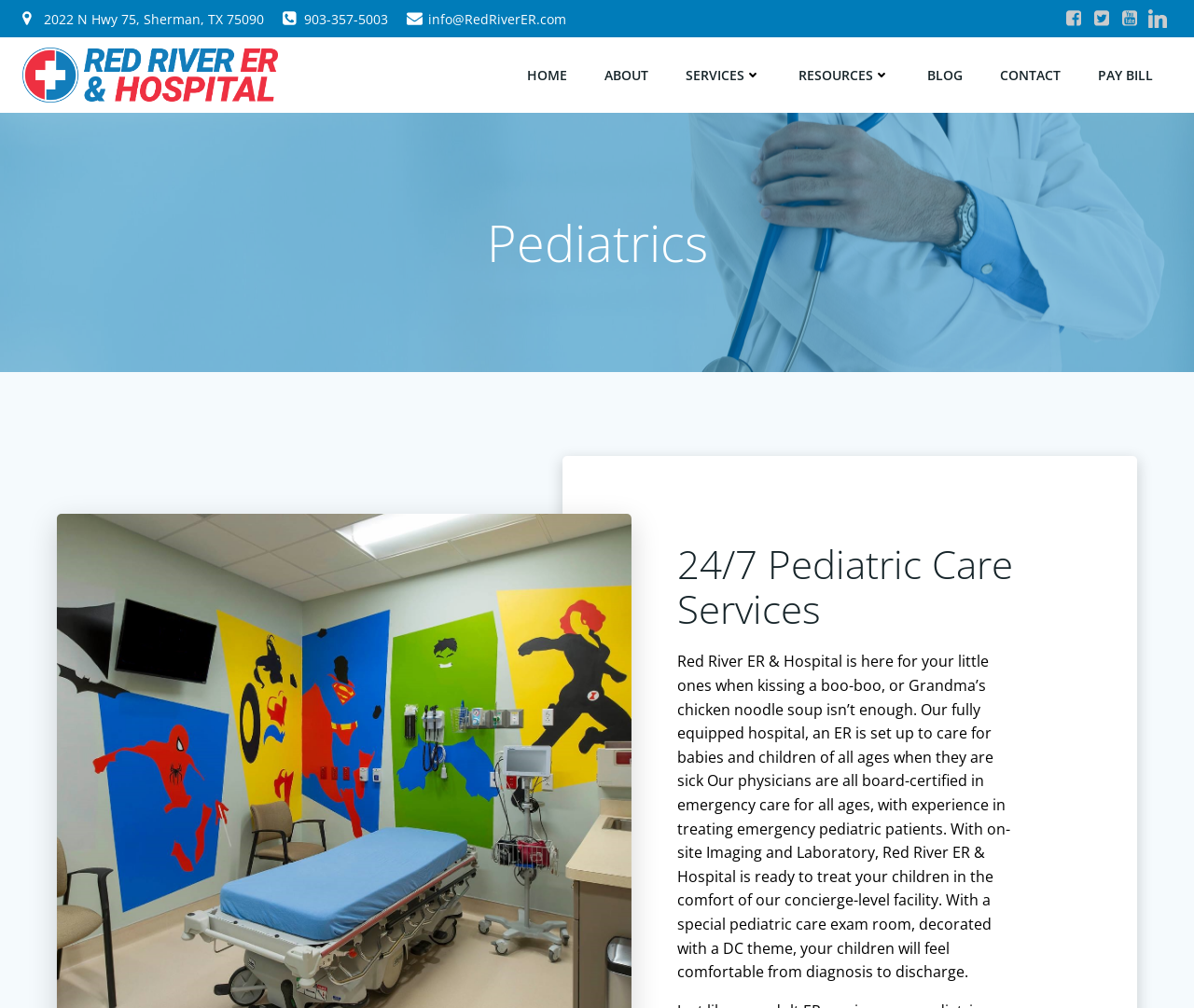Please determine the bounding box coordinates for the element with the description: "Pay Bill".

[0.92, 0.065, 0.966, 0.084]